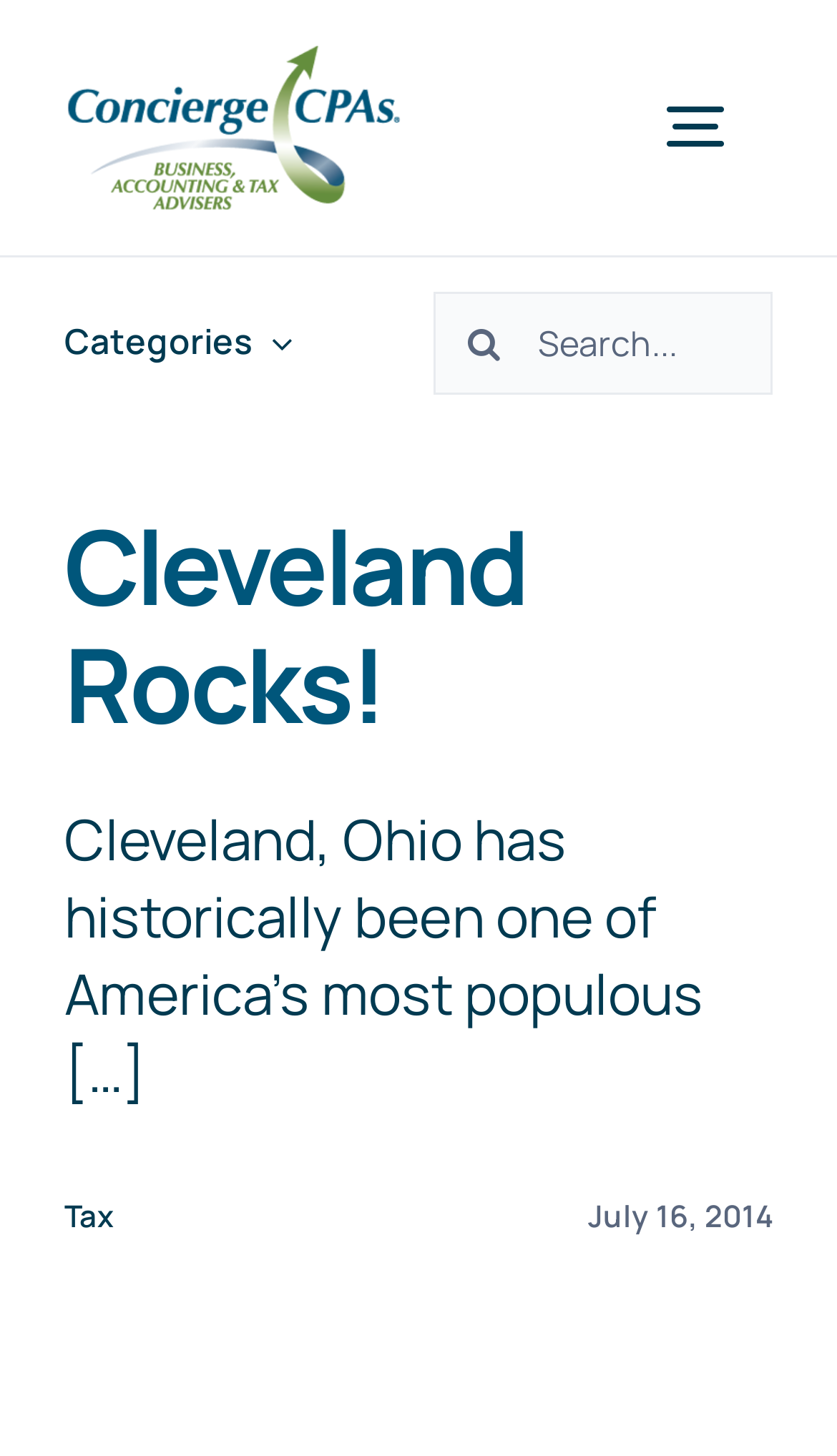How many navigation menus are there?
Based on the screenshot, respond with a single word or phrase.

2